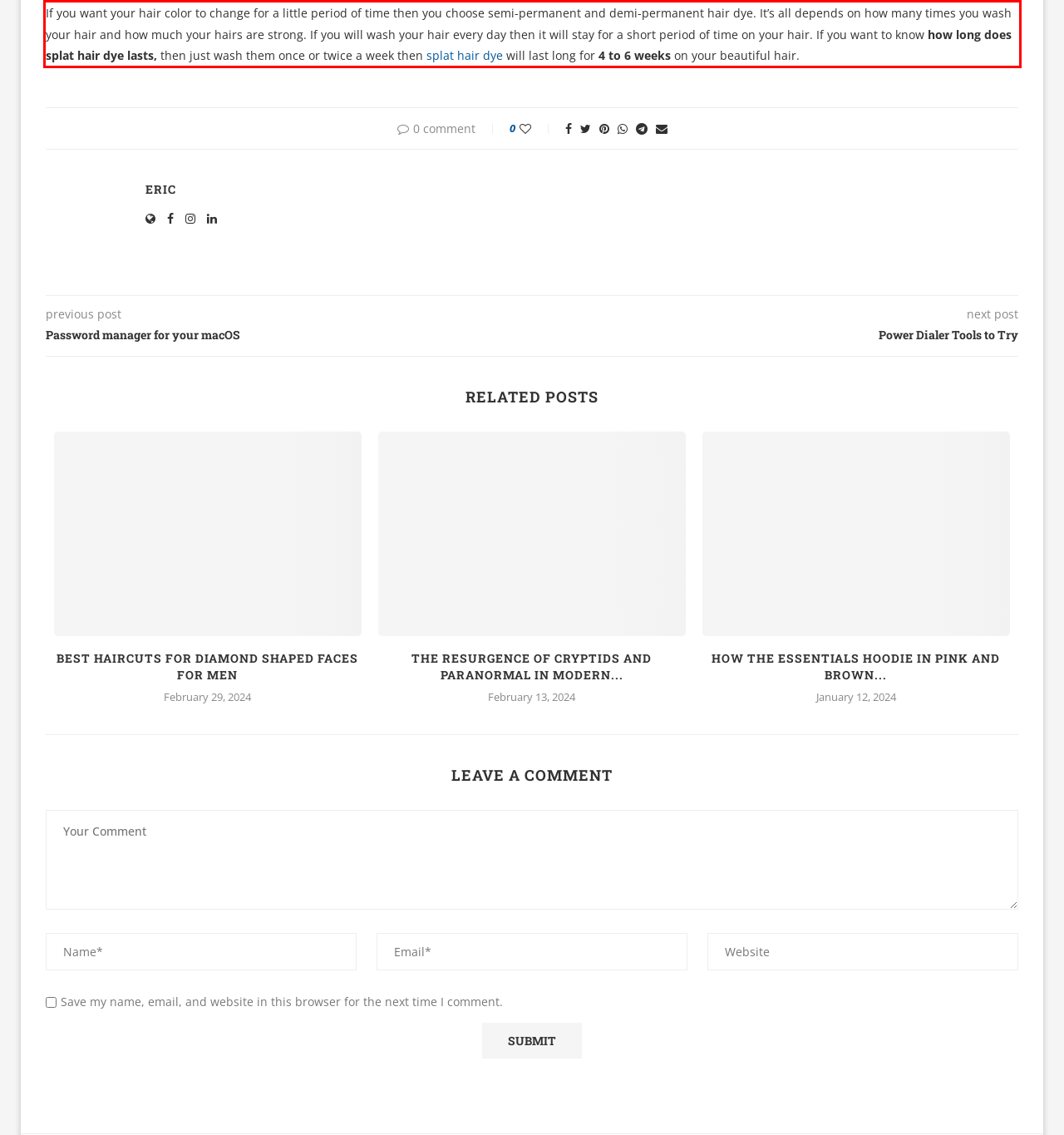Given a webpage screenshot with a red bounding box, perform OCR to read and deliver the text enclosed by the red bounding box.

If you want your hair color to change for a little period of time then you choose semi-permanent and demi-permanent hair dye. It’s all depends on how many times you wash your hair and how much your hairs are strong. If you will wash your hair every day then it will stay for a short period of time on your hair. If you want to know how long does splat hair dye lasts, then just wash them once or twice a week then splat hair dye will last long for 4 to 6 weeks on your beautiful hair.